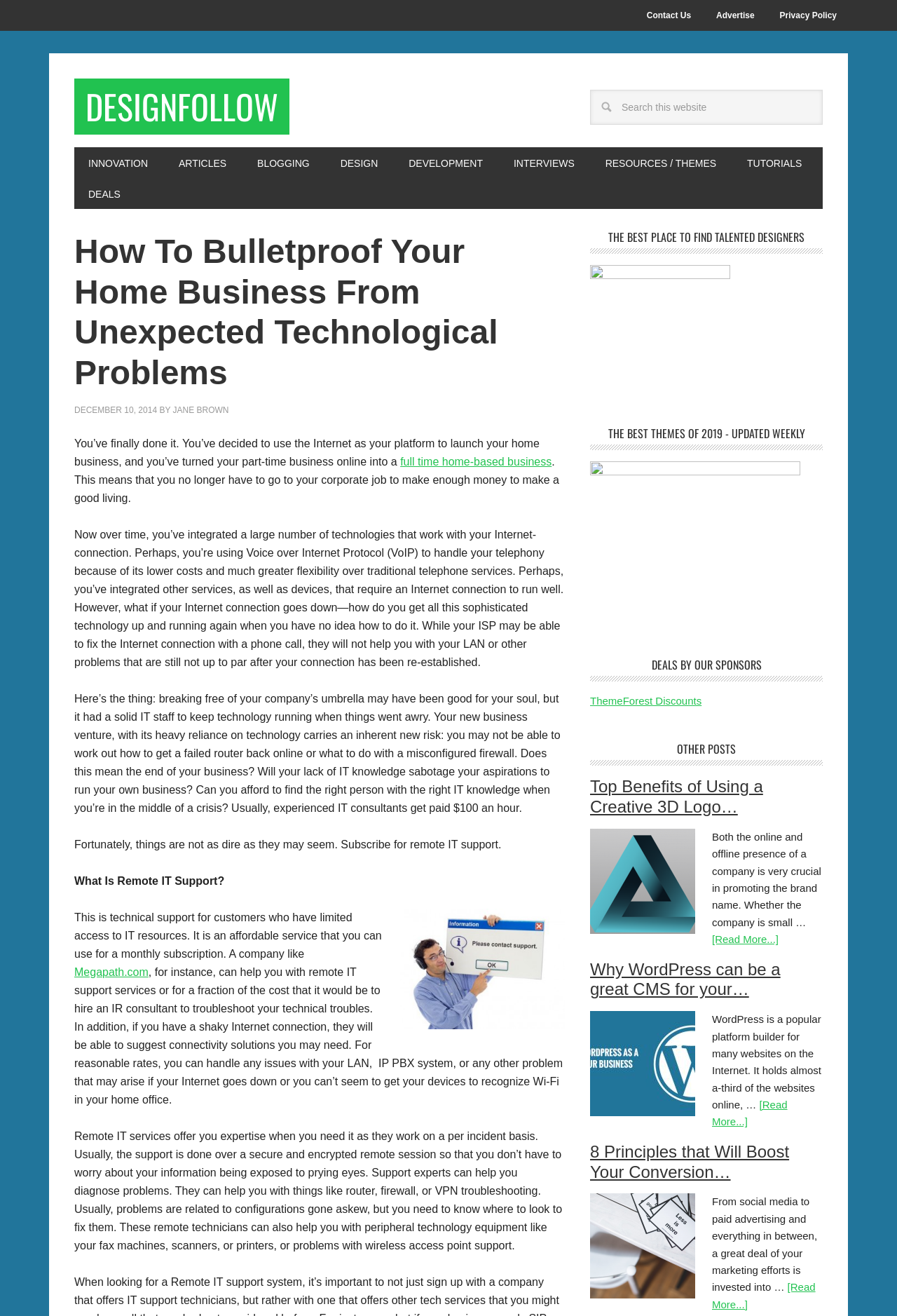Using the webpage screenshot and the element description [Read More...], determine the bounding box coordinates. Specify the coordinates in the format (top-left x, top-left y, bottom-right x, bottom-right y) with values ranging from 0 to 1.

[0.794, 0.974, 0.909, 0.996]